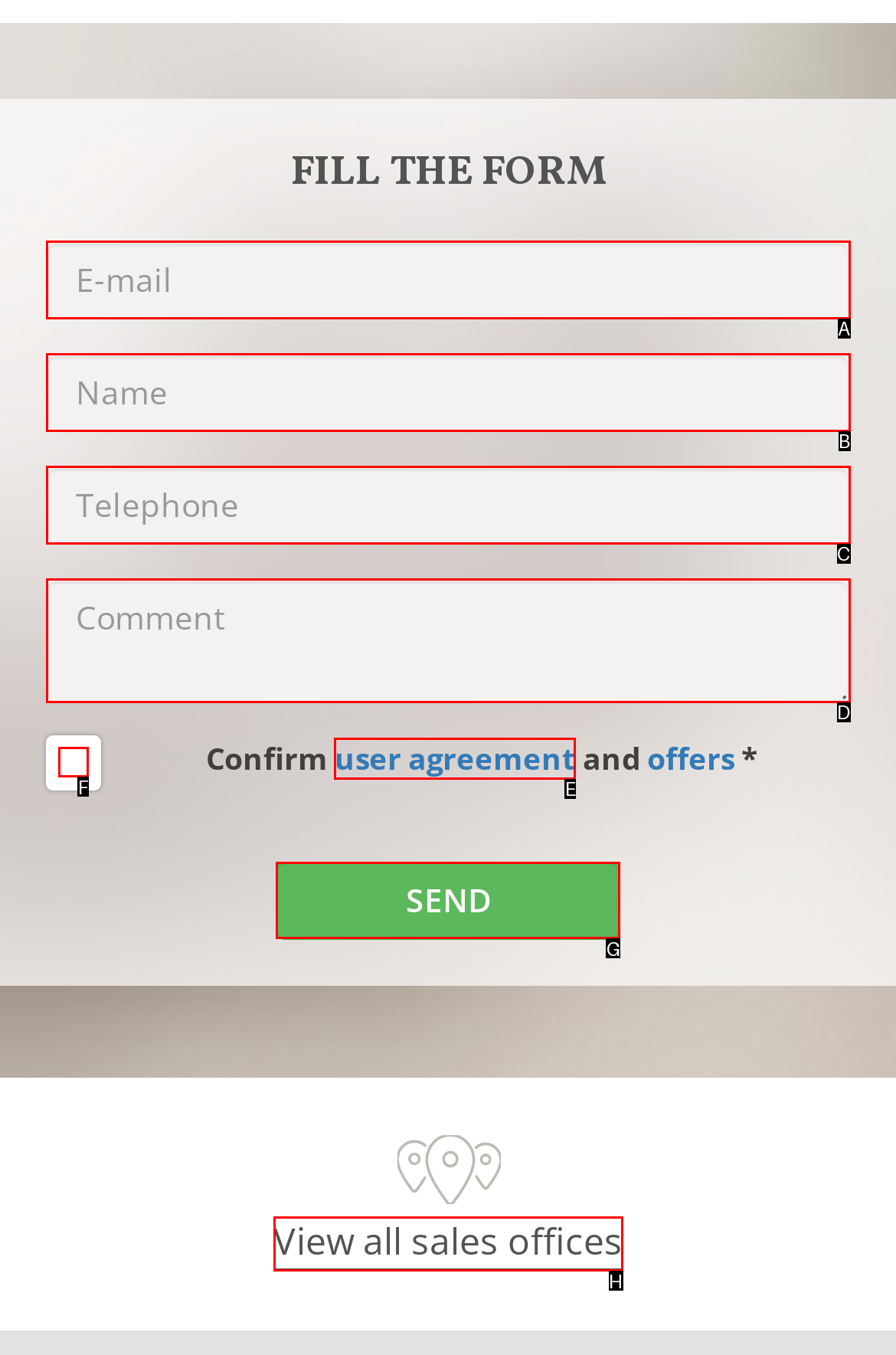For the task: Click SEND, identify the HTML element to click.
Provide the letter corresponding to the right choice from the given options.

G